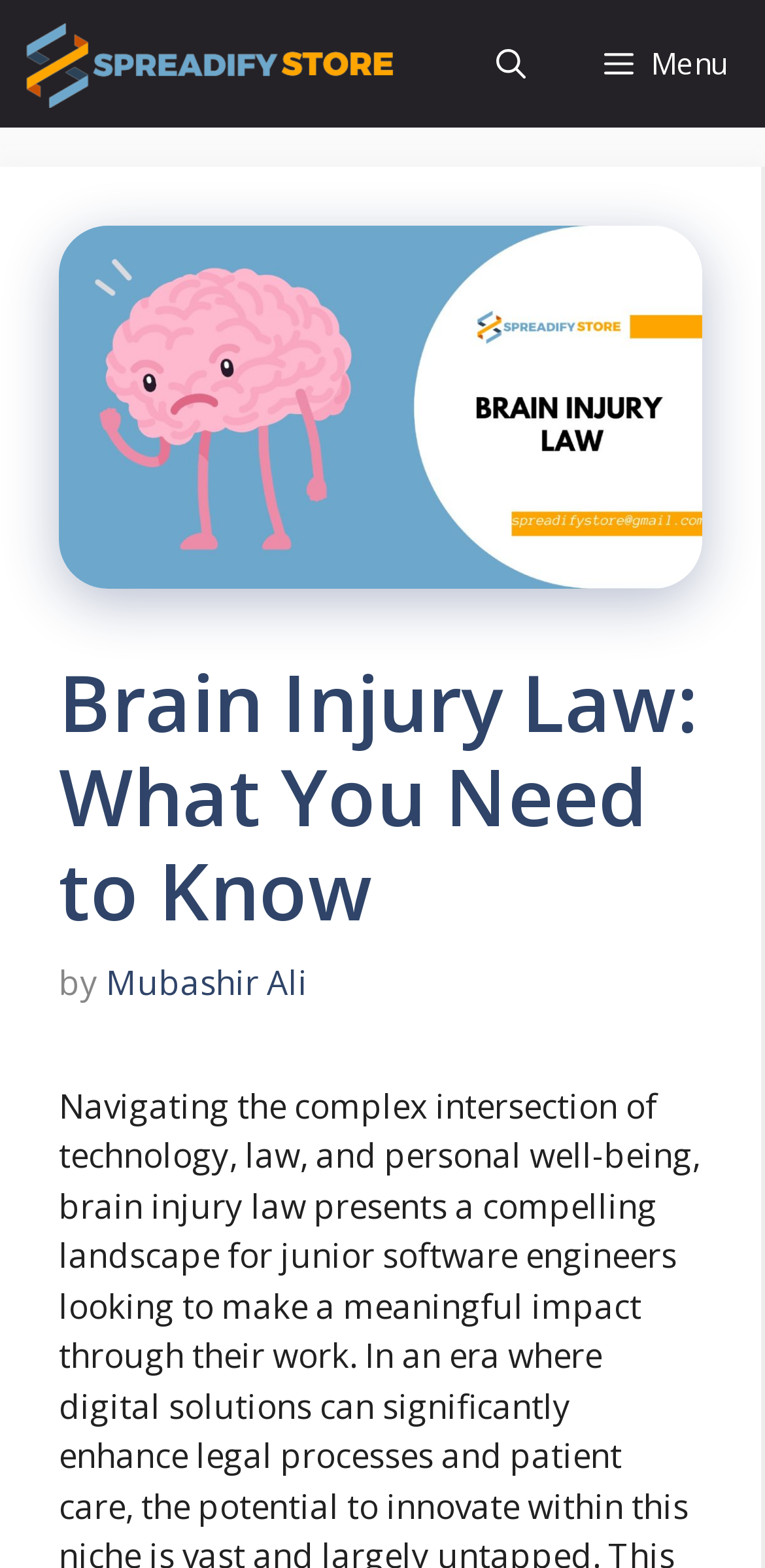Provide a brief response using a word or short phrase to this question:
What is the position of the 'Open search' button relative to the 'Menu' button?

To the left